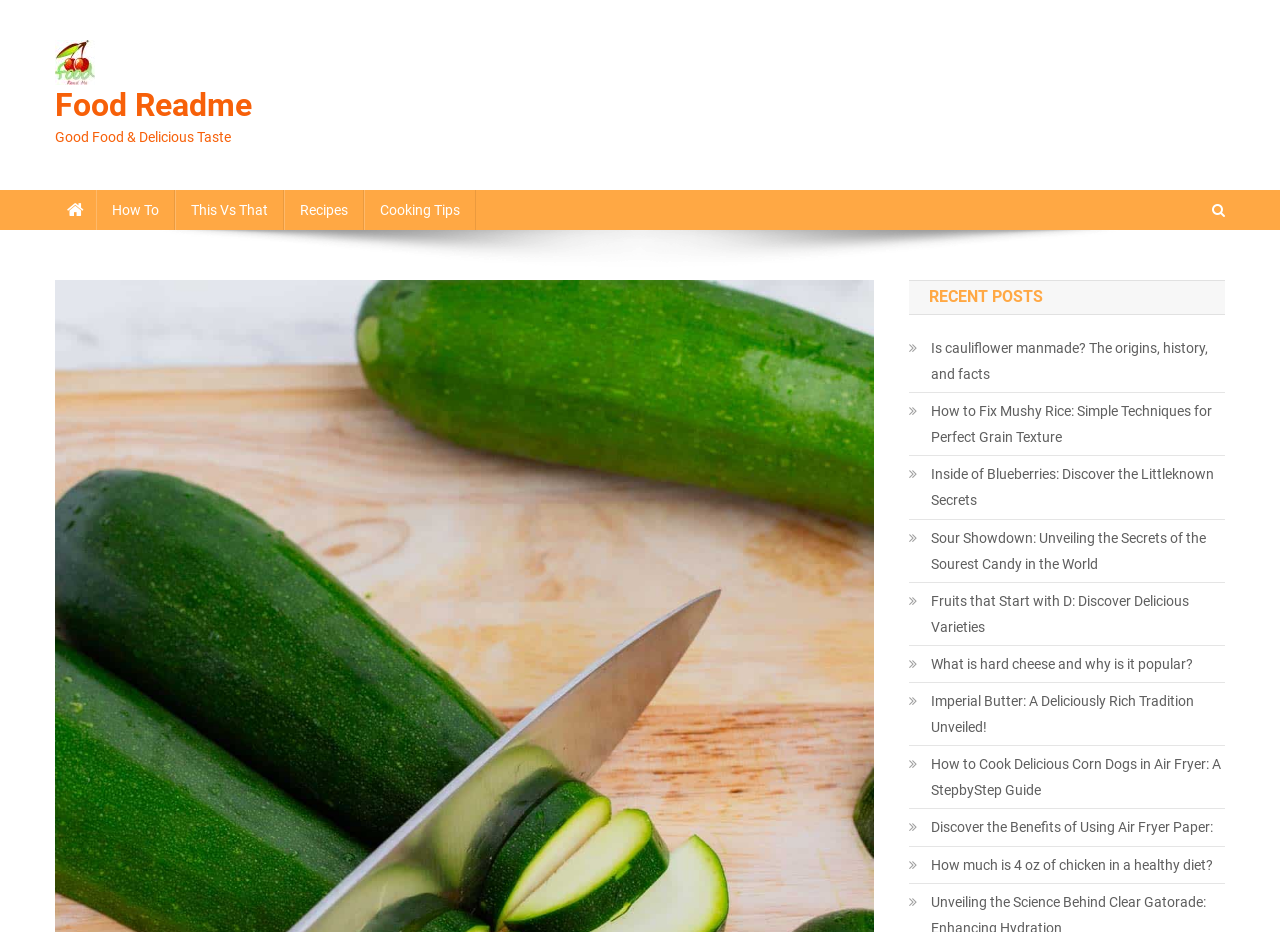Using the provided element description "This vs That", determine the bounding box coordinates of the UI element.

[0.137, 0.204, 0.222, 0.247]